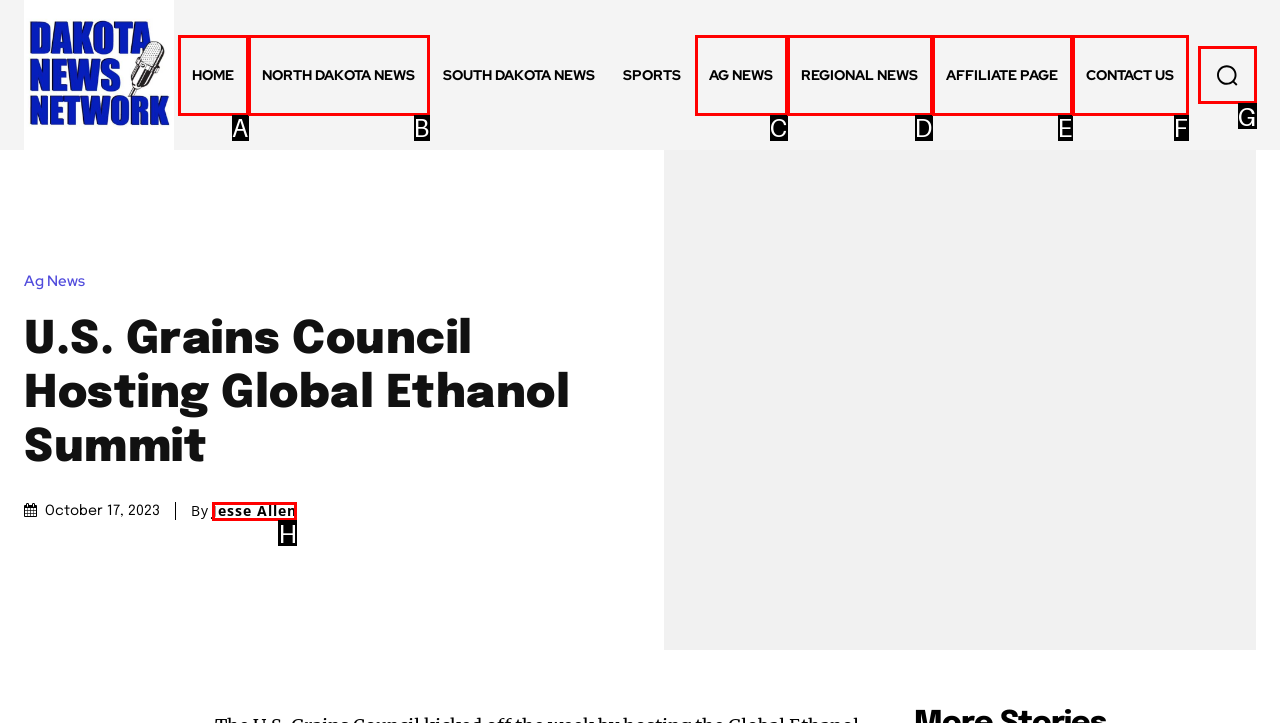Identify the appropriate lettered option to execute the following task: view article by Jesse Allen
Respond with the letter of the selected choice.

H